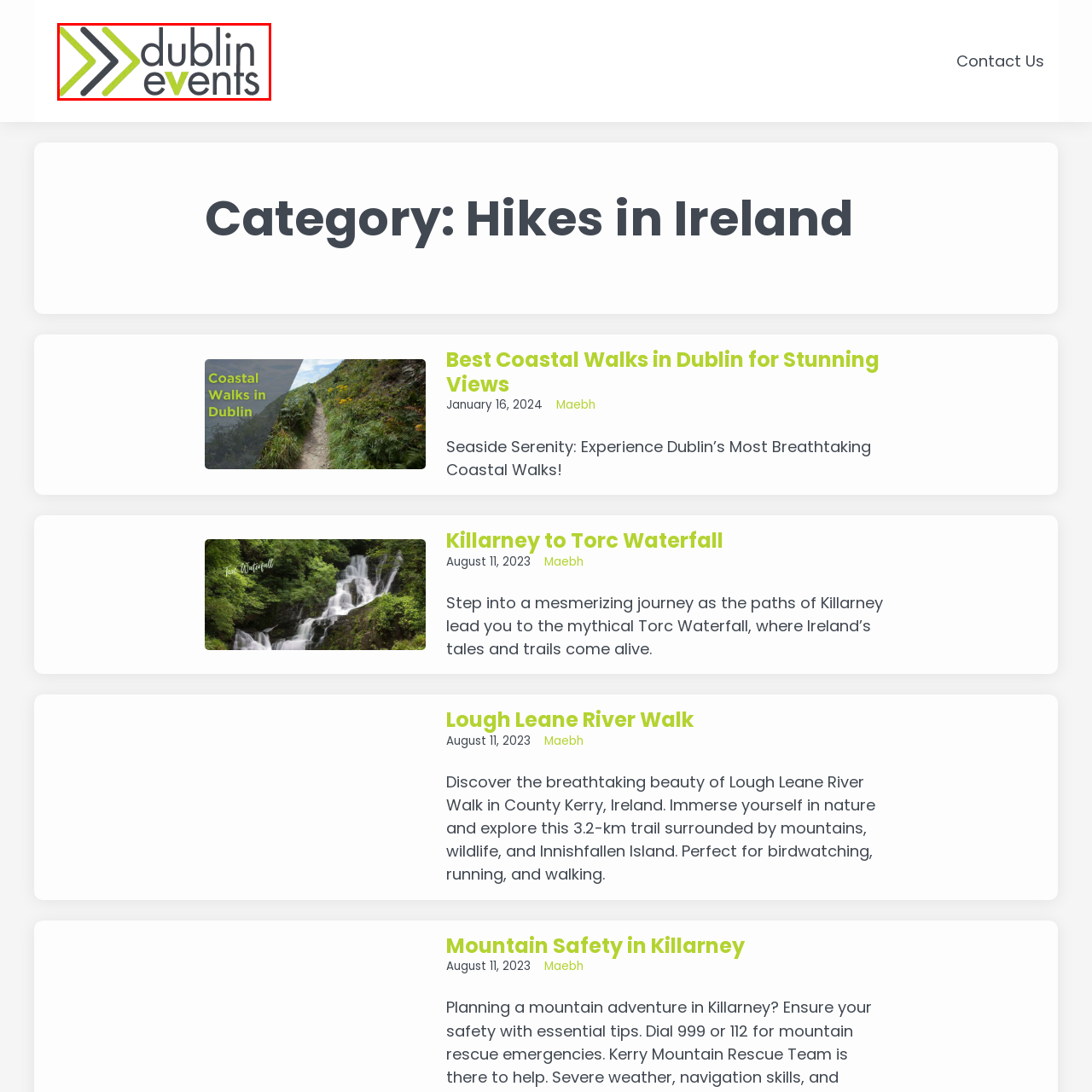What type of typography is used?
Inspect the image inside the red bounding box and answer the question with as much detail as you can.

The typography used in the logo is modern and engaging, reflecting the lively spirit of Dublin’s event scene and making it visually appealing to the viewers.